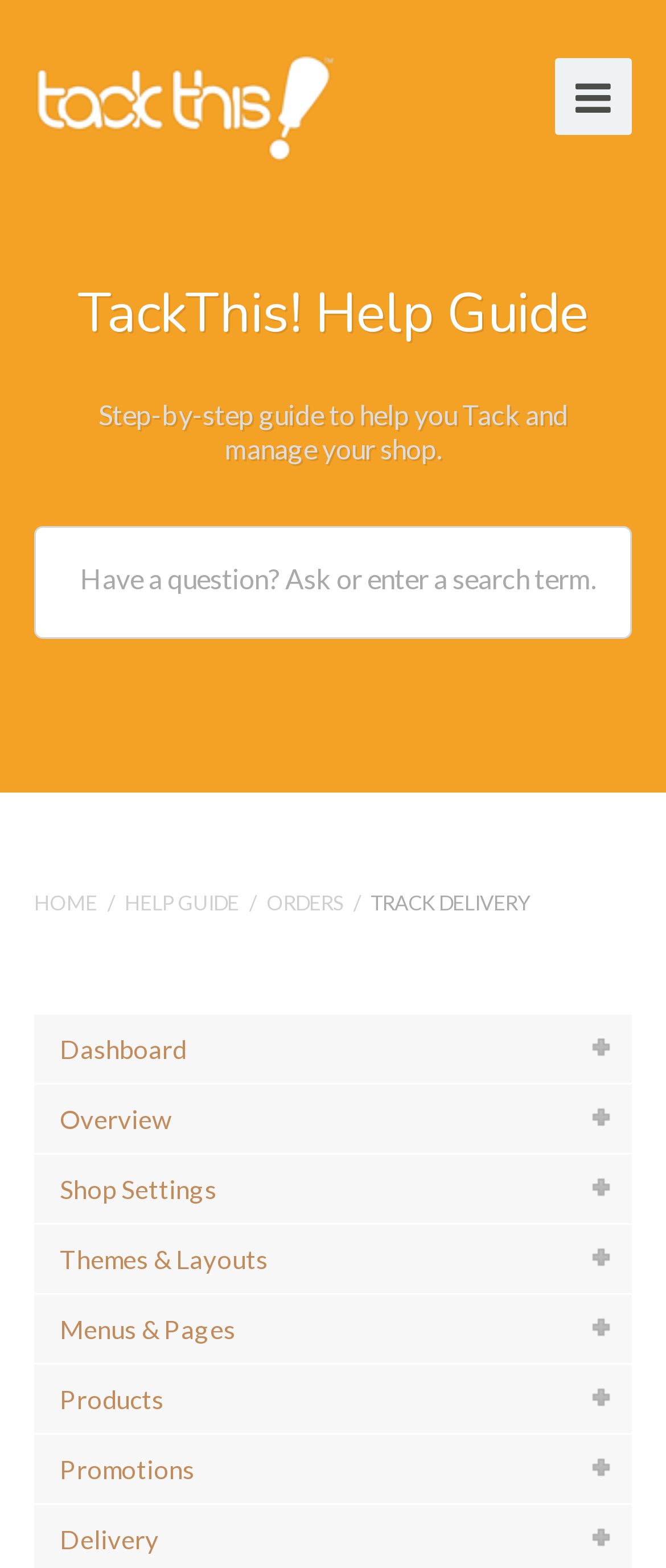Identify the bounding box coordinates for the element that needs to be clicked to fulfill this instruction: "View orders". Provide the coordinates in the format of four float numbers between 0 and 1: [left, top, right, bottom].

[0.4, 0.568, 0.515, 0.584]